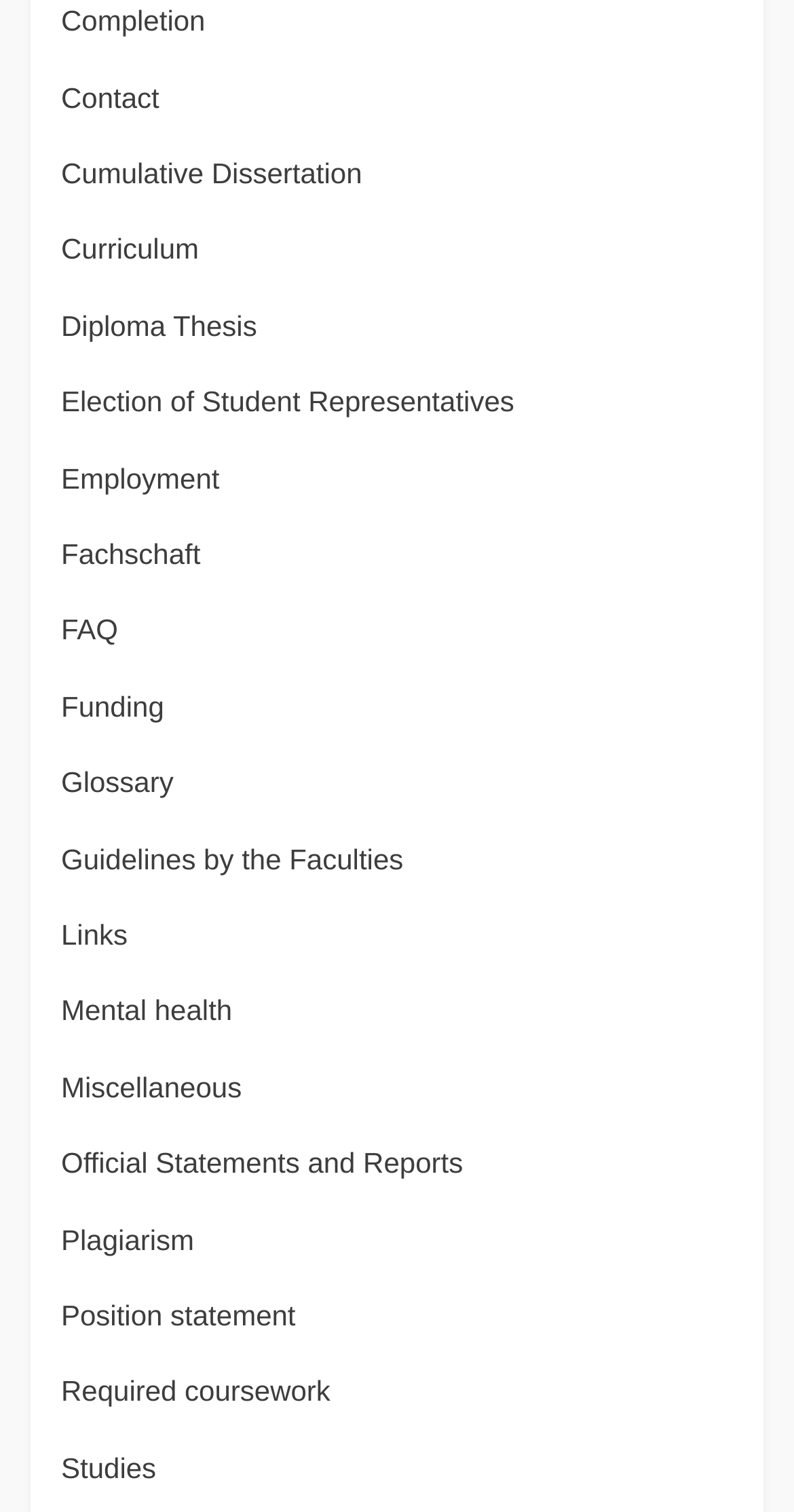Please identify the bounding box coordinates of the element I need to click to follow this instruction: "Explore funding options".

[0.077, 0.456, 0.207, 0.478]